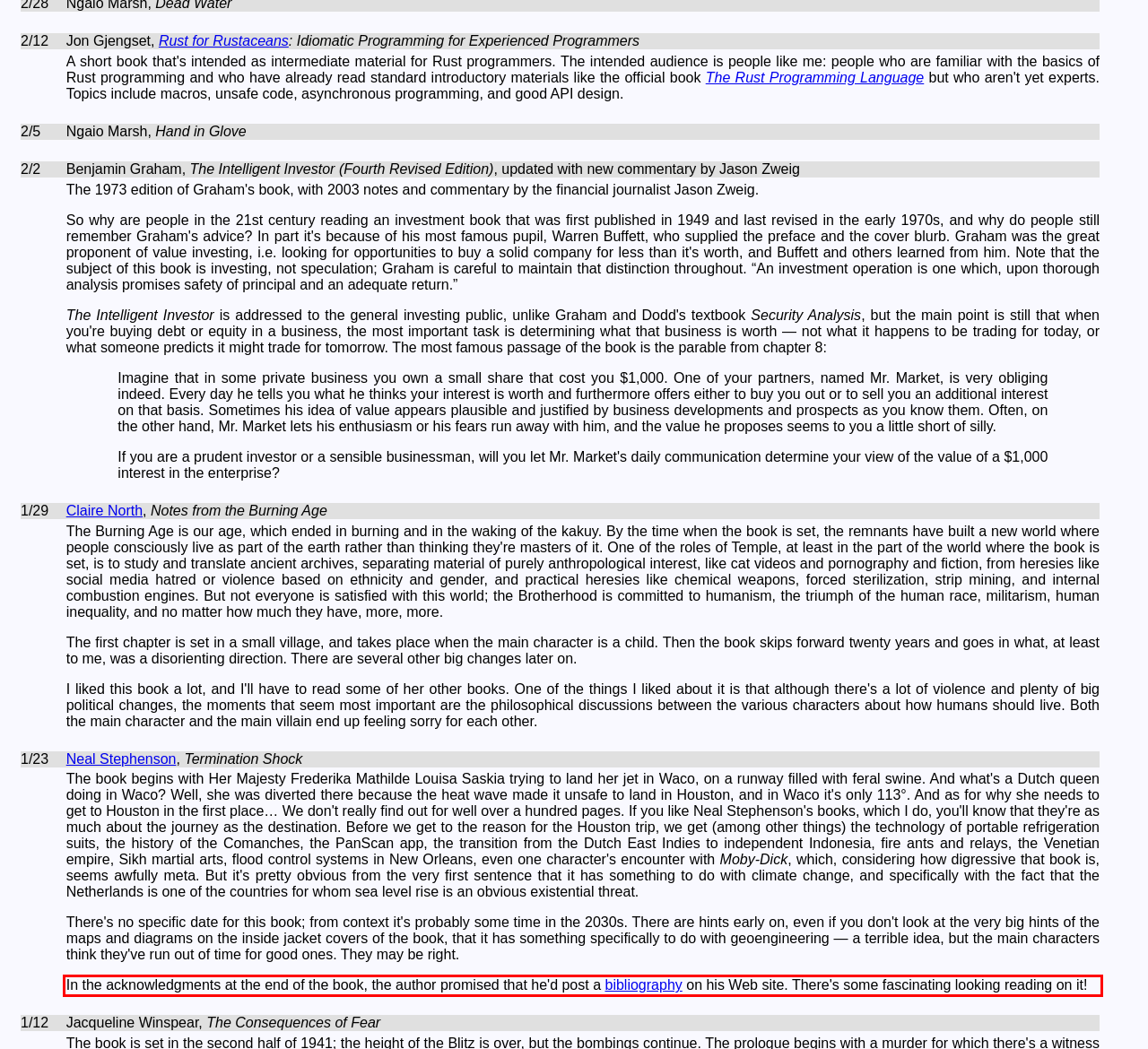Within the screenshot of the webpage, locate the red bounding box and use OCR to identify and provide the text content inside it.

In the acknowledgments at the end of the book, the author promised that he'd post a bibliography on his Web site. There's some fascinating looking reading on it!